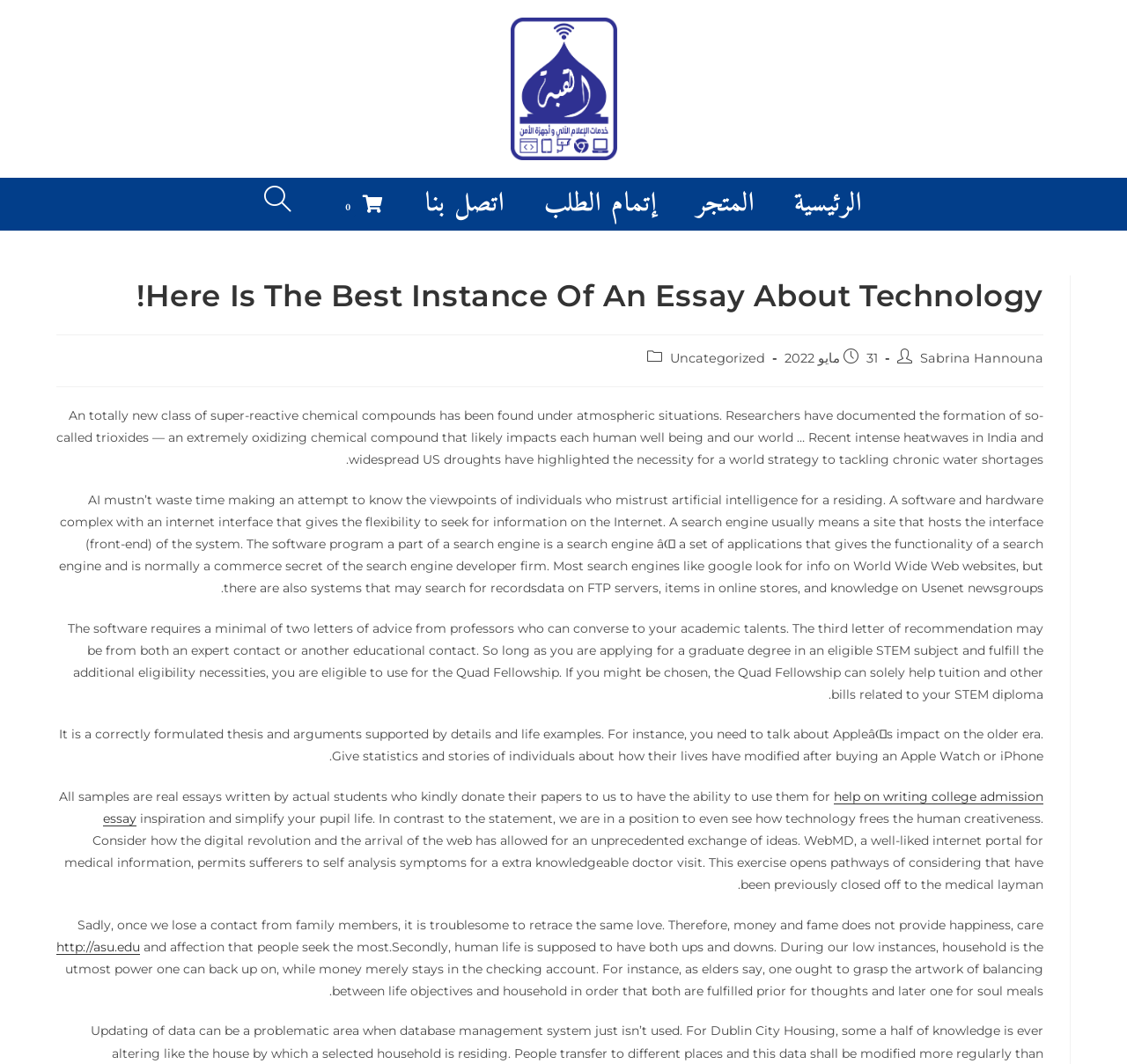What is the name of the website?
Please answer the question with a detailed response using the information from the screenshot.

The name of the website can be found in the top-left corner of the webpage, where it says 'القبة' in Arabic, which is also the text of the image with the same name.